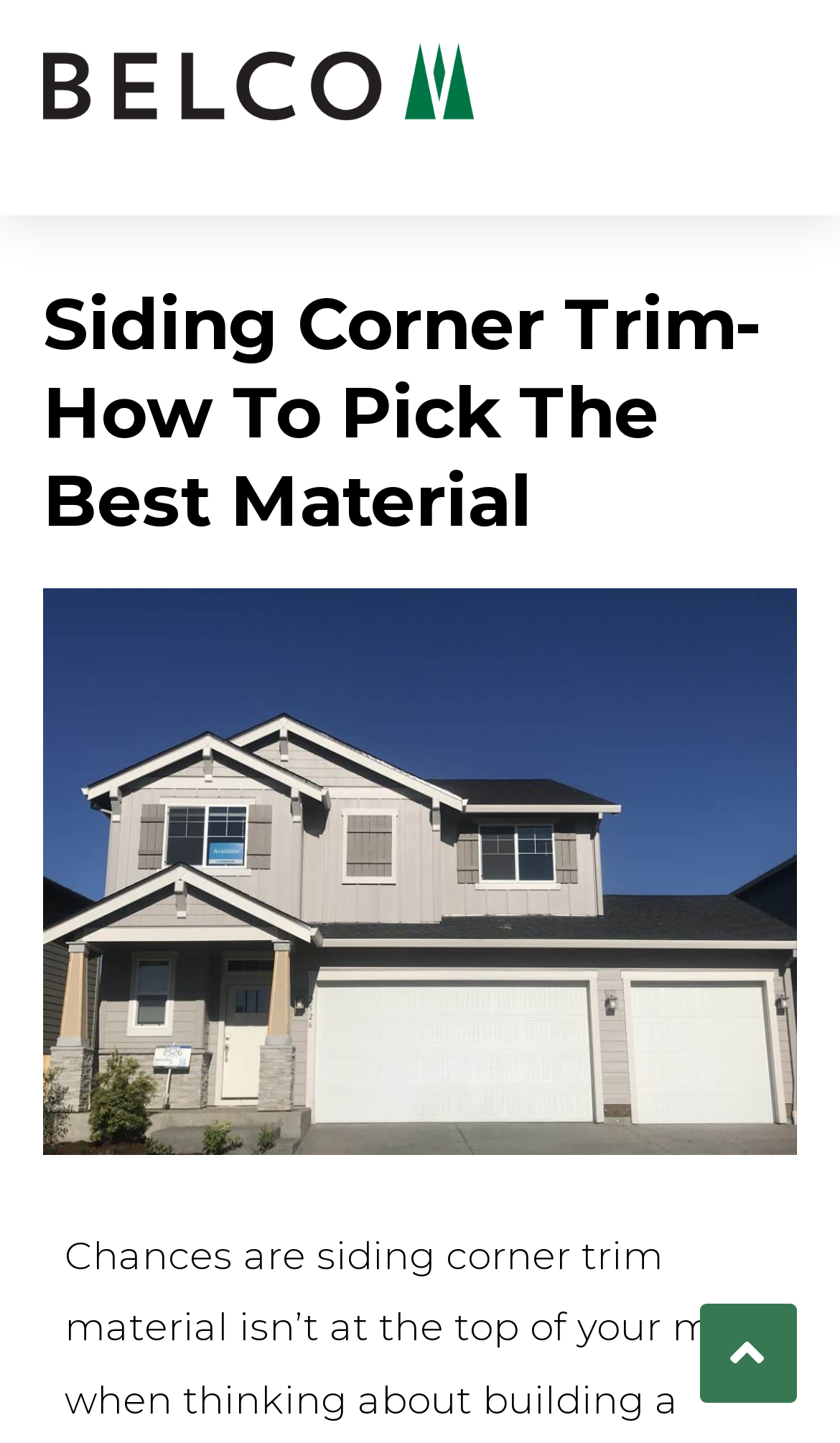Locate the headline of the webpage and generate its content.

Siding Corner Trim-How To Pick The Best Material